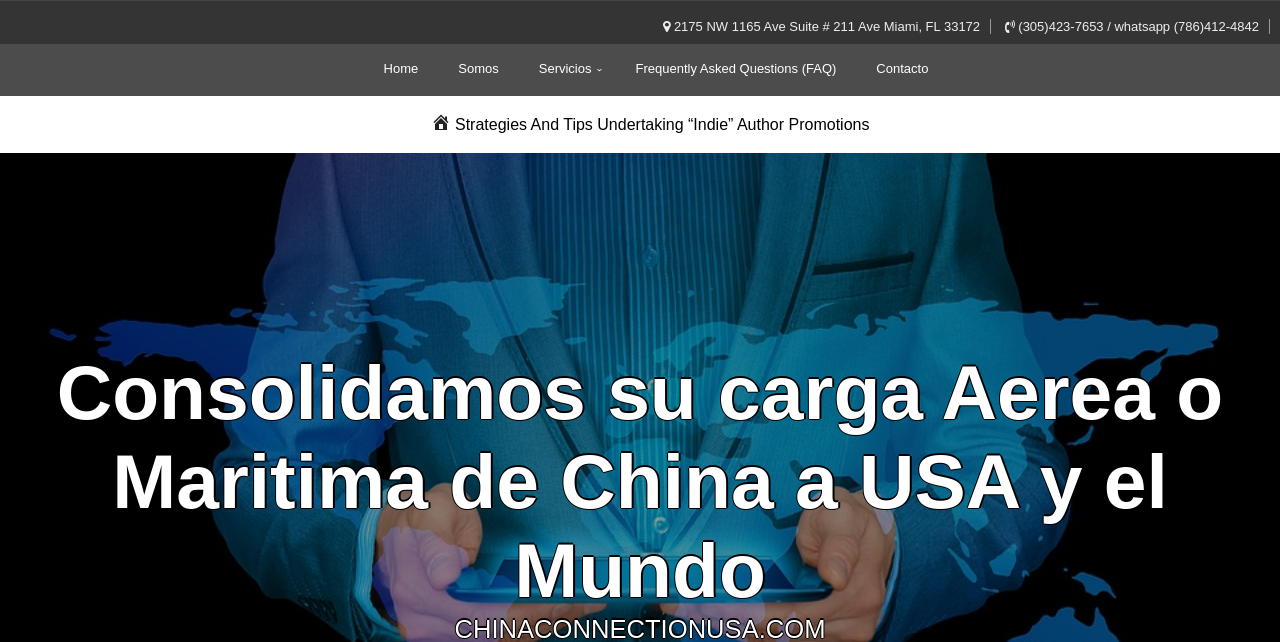What is the address of the company?
From the details in the image, answer the question comprehensively.

I found the address by looking at the static text element with the bounding box coordinates [0.524, 0.03, 0.766, 0.053] which contains the address information.